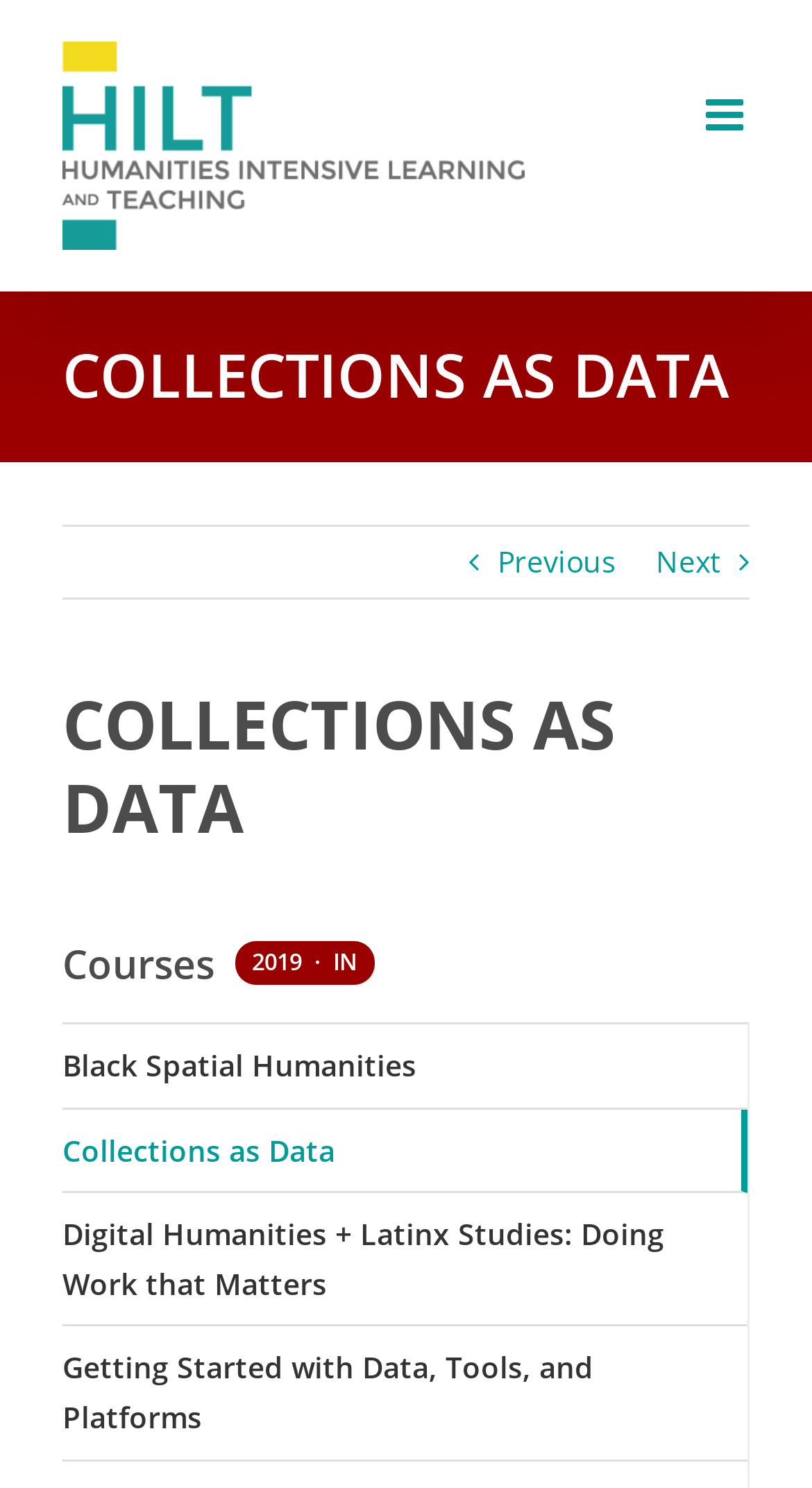Find the UI element described as: "Collections as Data" and predict its bounding box coordinates. Ensure the coordinates are four float numbers between 0 and 1, [left, top, right, bottom].

[0.077, 0.745, 0.921, 0.802]